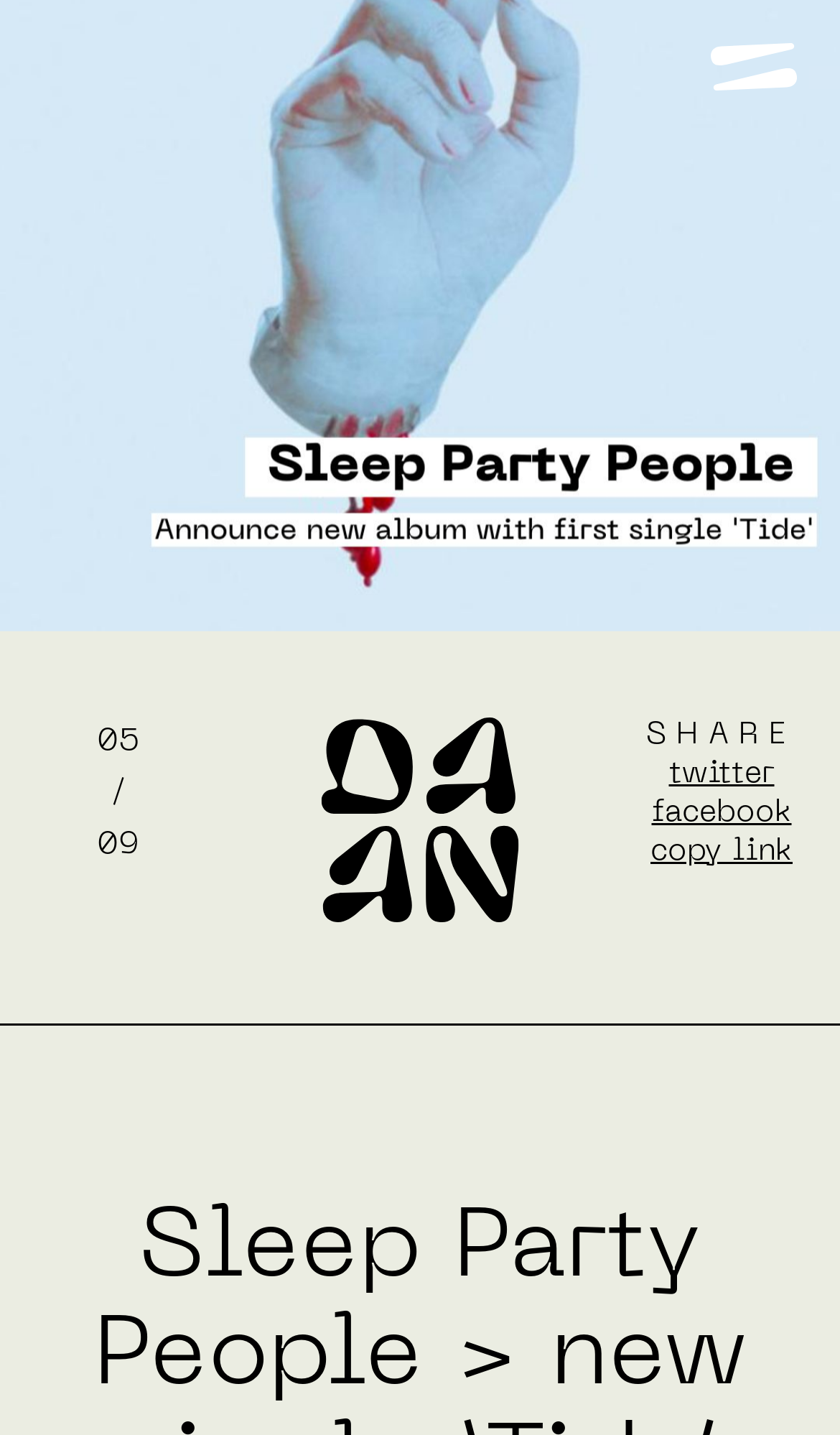Offer a meticulous caption that includes all visible features of the webpage.

The webpage appears to be a music-related page, specifically about the new single 'Tide' by Sleep Party People. At the top, there is a link with no text, possibly a logo or an icon. Below it, there are three static text elements displaying the date '05/09' in a vertical arrangement. 

On the right side of the page, there is a heading labeled 'SHARE' with a series of social media links, including Twitter and Facebook, positioned below it. Next to these links, there is a textbox, likely for users to input their email or other information. Additionally, there is a 'copy link' button adjacent to the textbox.